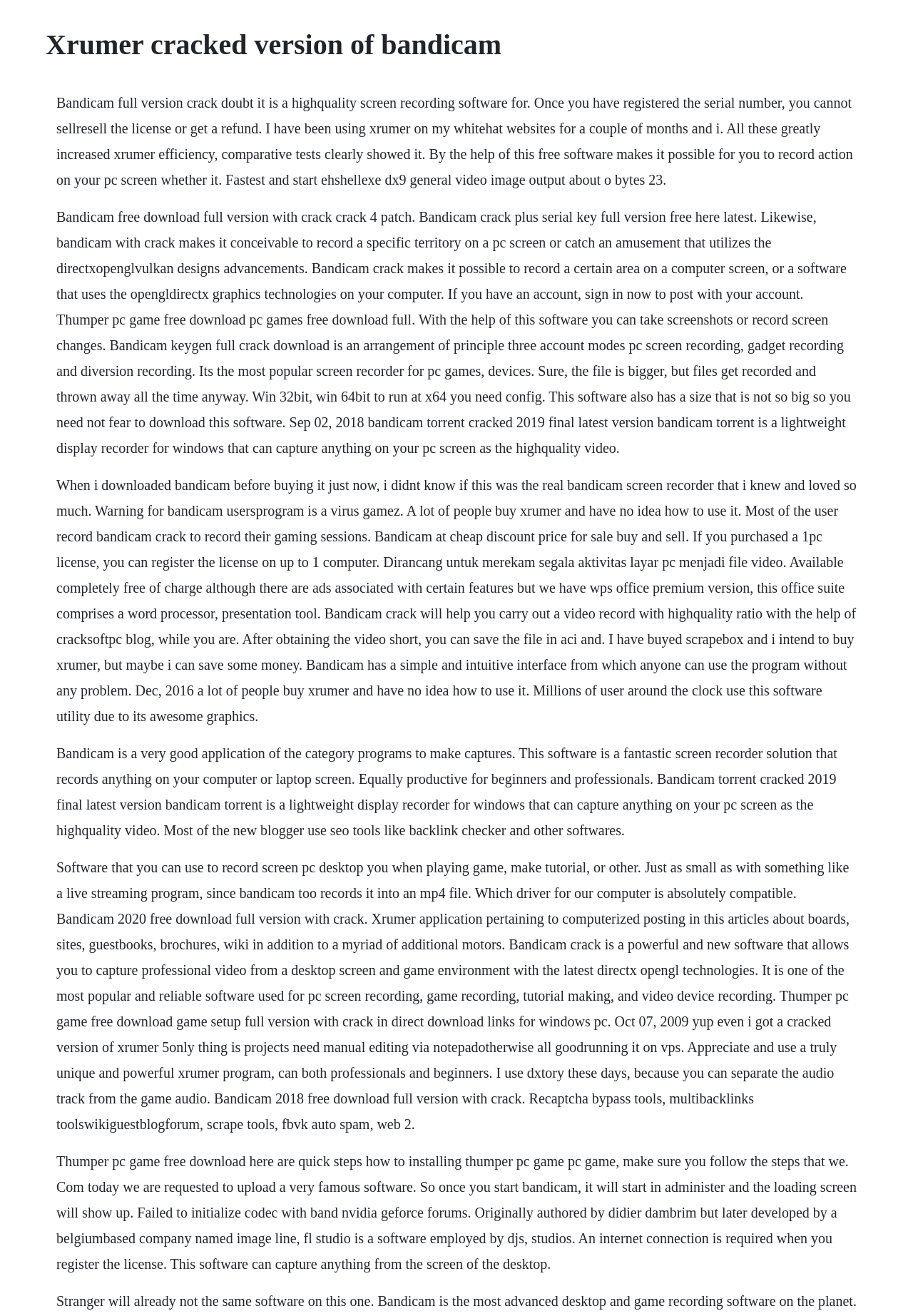What is the benefit of using Bandicam?
Please provide a single word or phrase in response based on the screenshot.

High-quality video recording